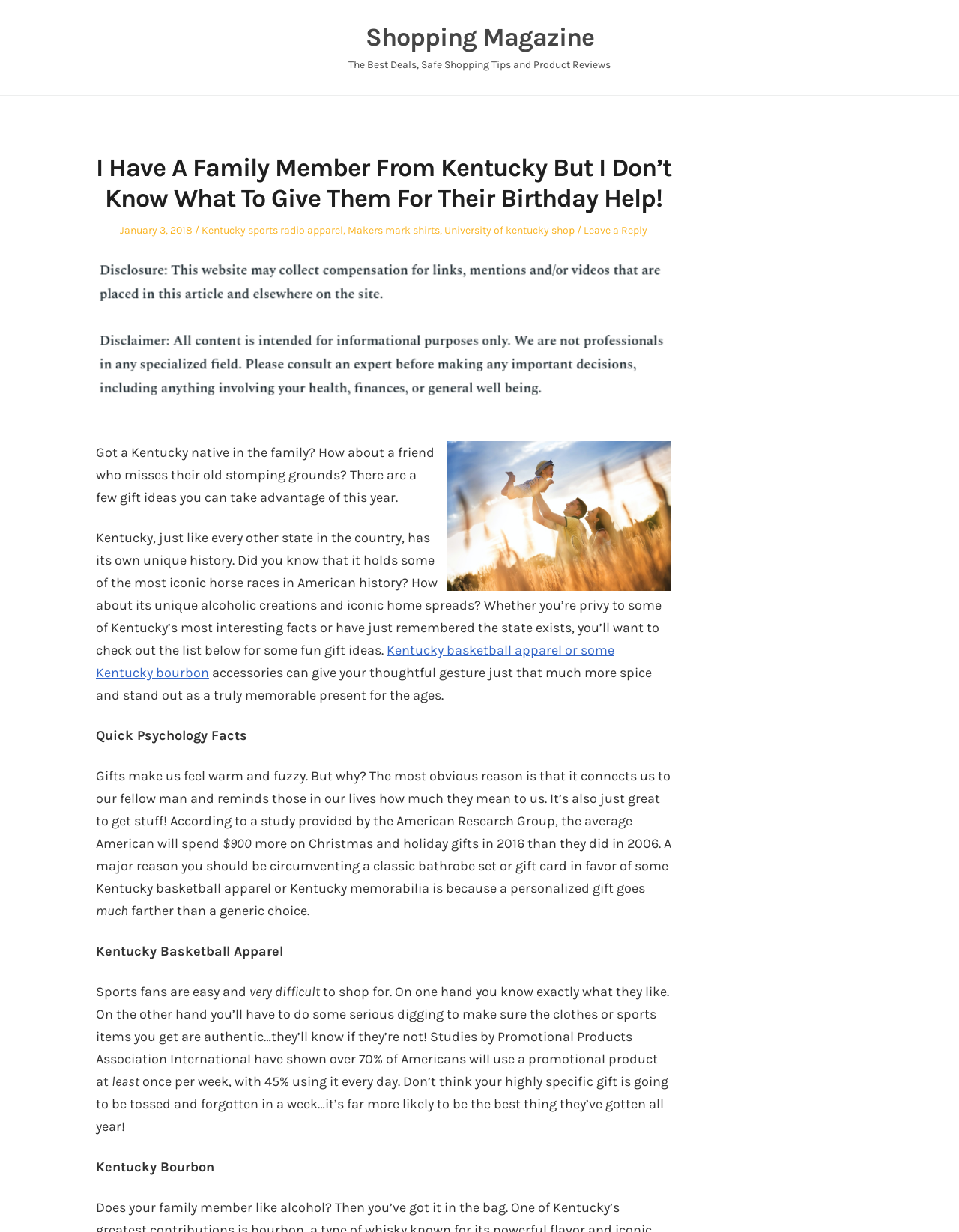What type of gift is being suggested for sports fans?
Please provide a full and detailed response to the question.

The webpage mentions that sports fans can be easy and difficult to shop for, and that authentic sports items are a good choice. This suggests that the webpage is recommending gifts such as Kentucky basketball apparel, which are authentic and specific to the individual's interests.